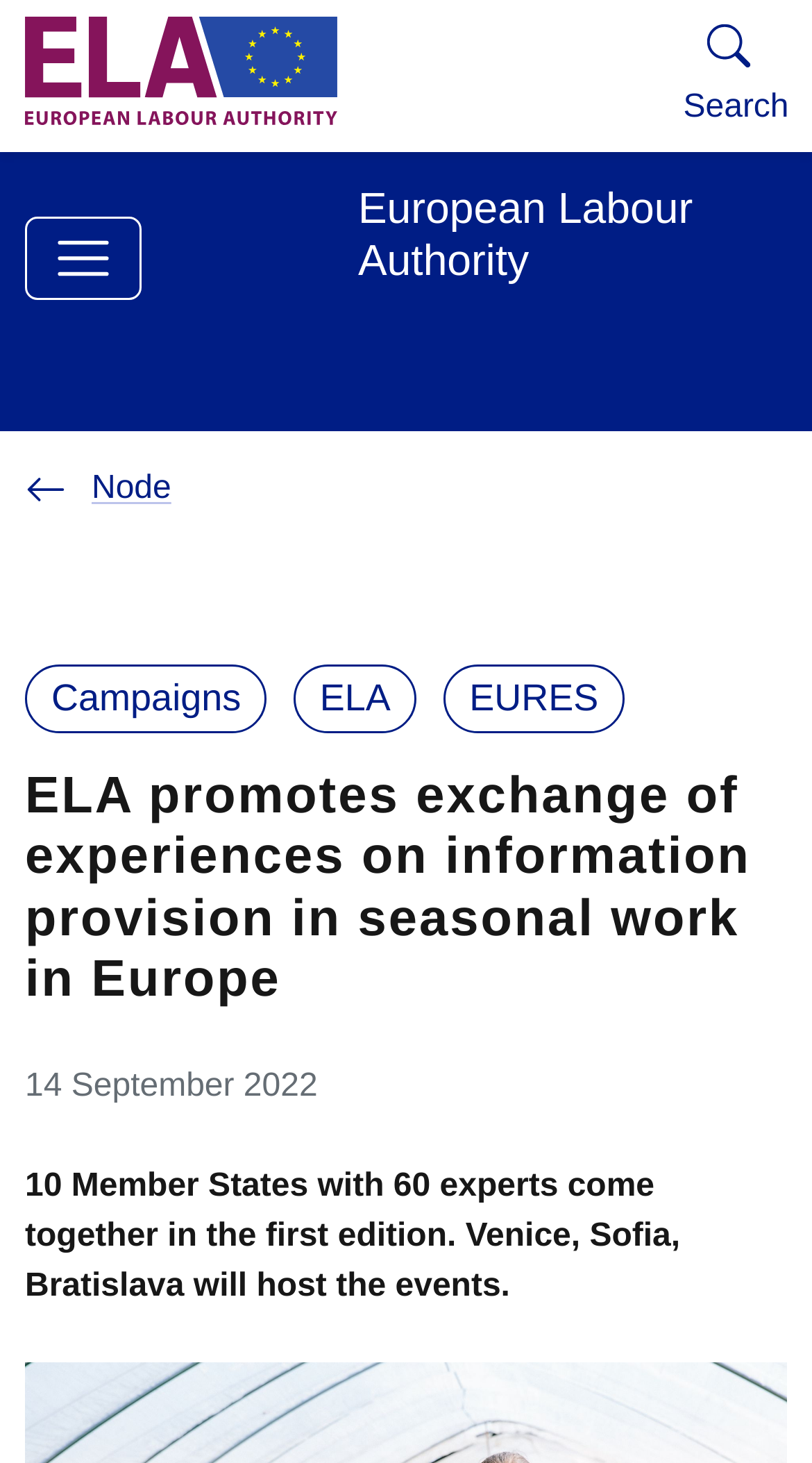Please respond in a single word or phrase: 
What is the purpose of the button at the top right?

Search